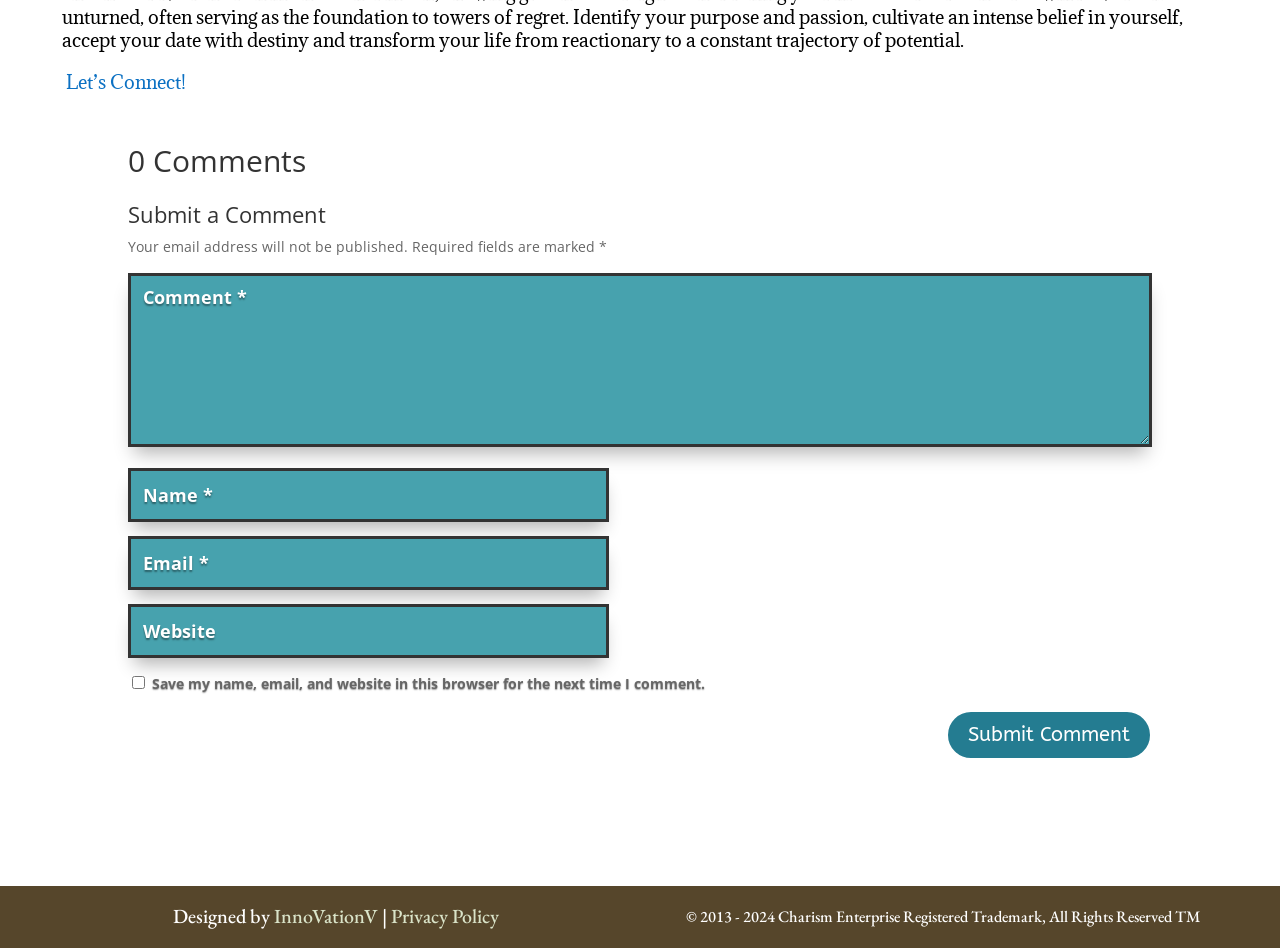Pinpoint the bounding box coordinates of the element you need to click to execute the following instruction: "Submit a comment". The bounding box should be represented by four float numbers between 0 and 1, in the format [left, top, right, bottom].

[0.739, 0.748, 0.9, 0.801]